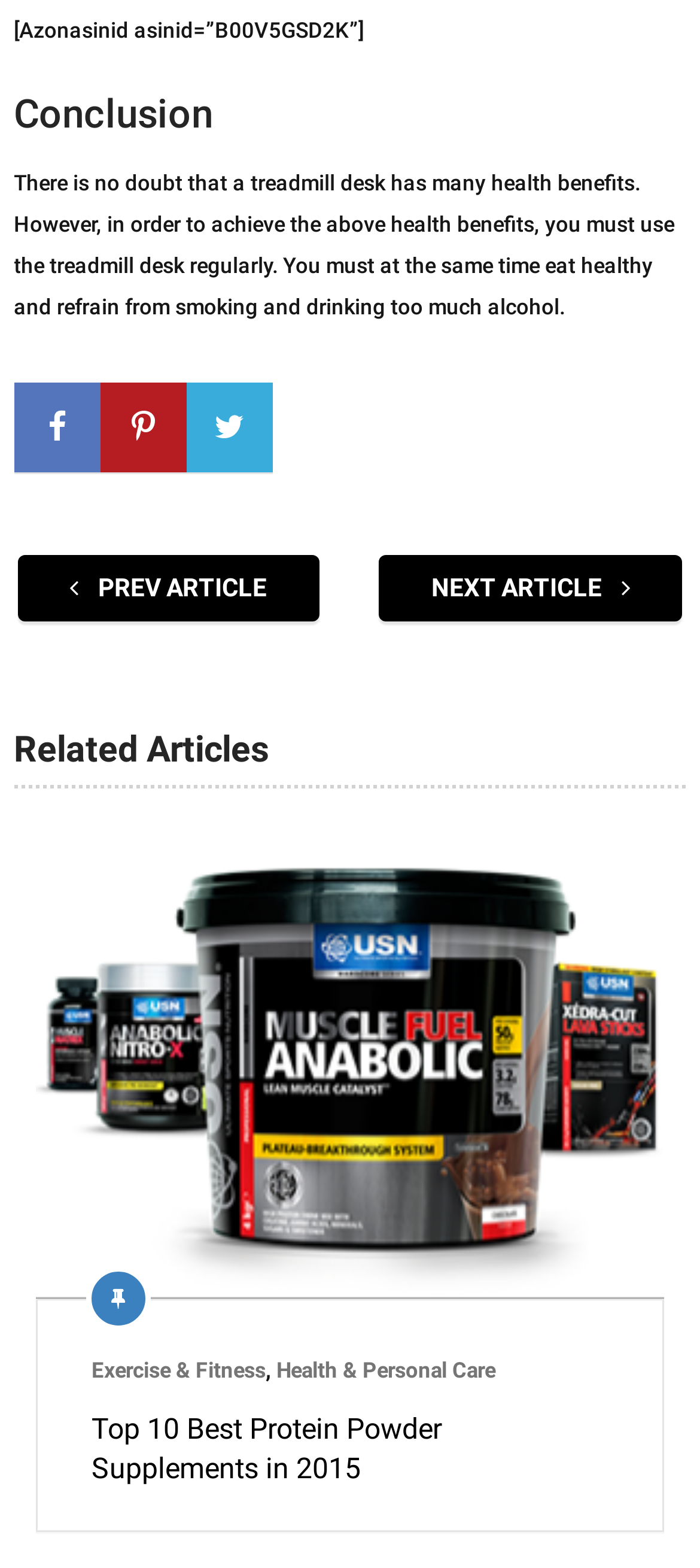Pinpoint the bounding box coordinates of the clickable element to carry out the following instruction: "Read the related article about protein powder supplements."

[0.051, 0.538, 0.949, 0.828]